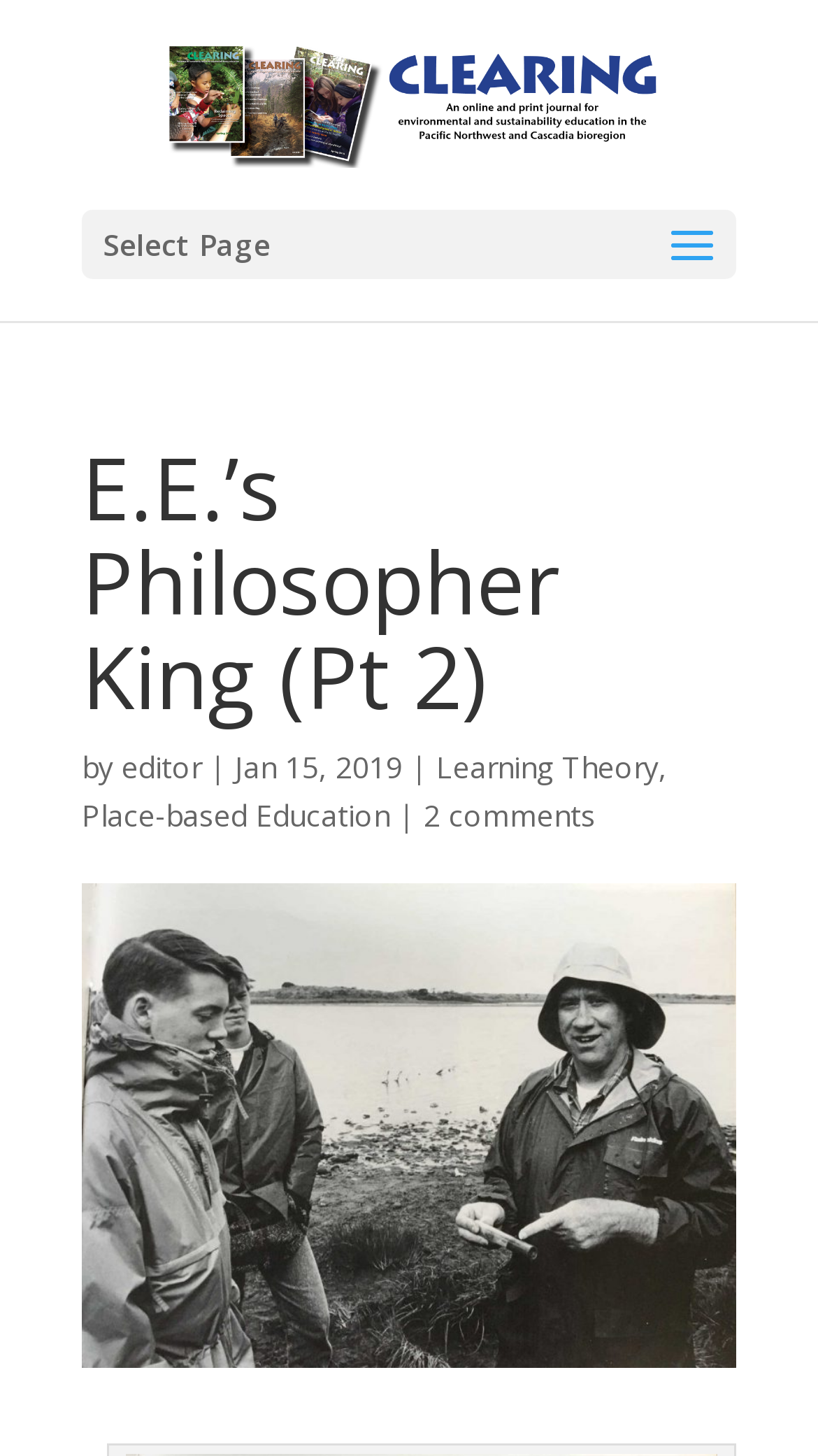Determine the main heading text of the webpage.

E.E.’s Philosopher King (Pt 2)